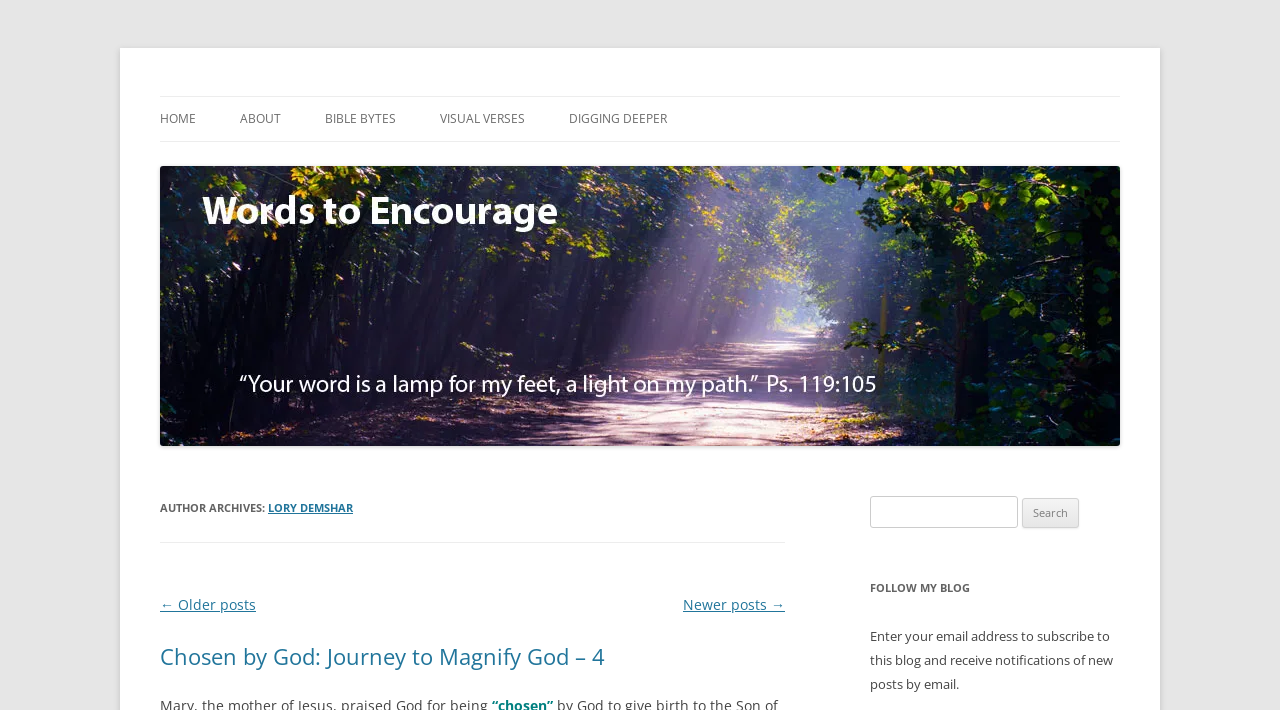Show the bounding box coordinates for the HTML element as described: "parent_node: Words To Encourage".

[0.125, 0.607, 0.875, 0.634]